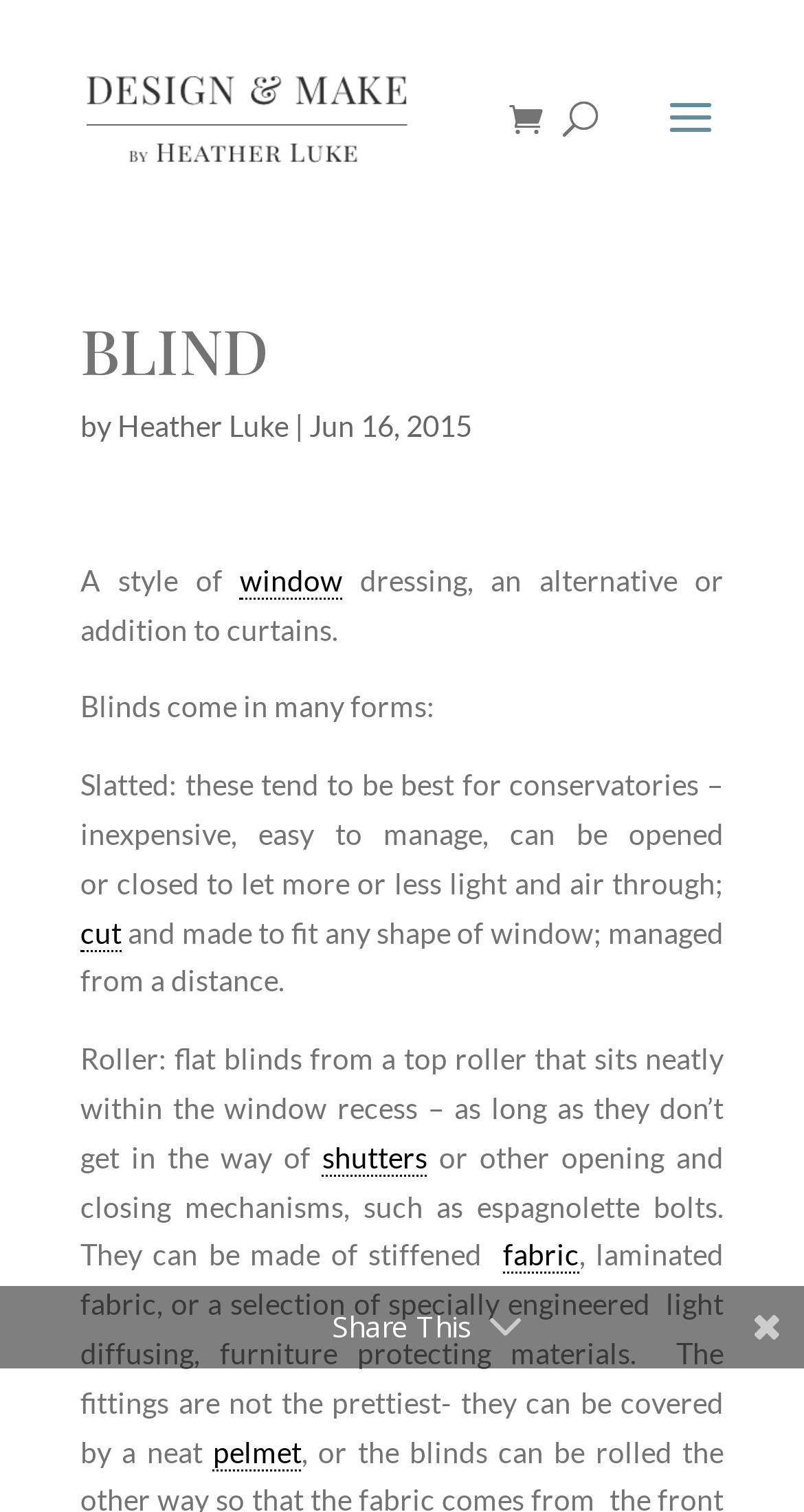What material can roller blinds be made of?
Please provide a comprehensive answer based on the information in the image.

The text explains that roller blinds can be made of stiffened fabric, laminated fabric, or a selection of specially engineered light diffusing, furniture protecting materials.